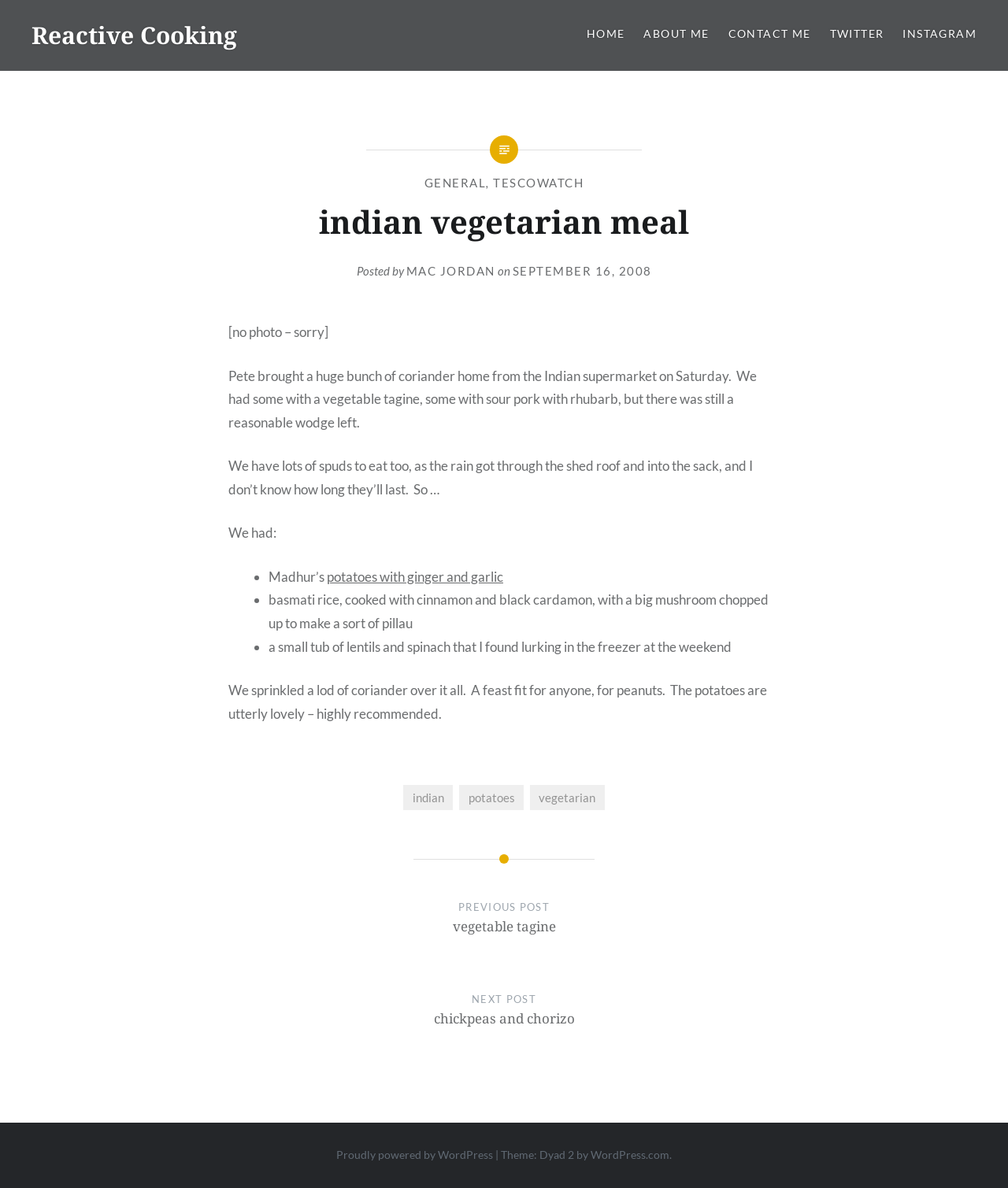What is the type of meal described in the post?
Look at the image and provide a short answer using one word or a phrase.

Indian vegetarian meal